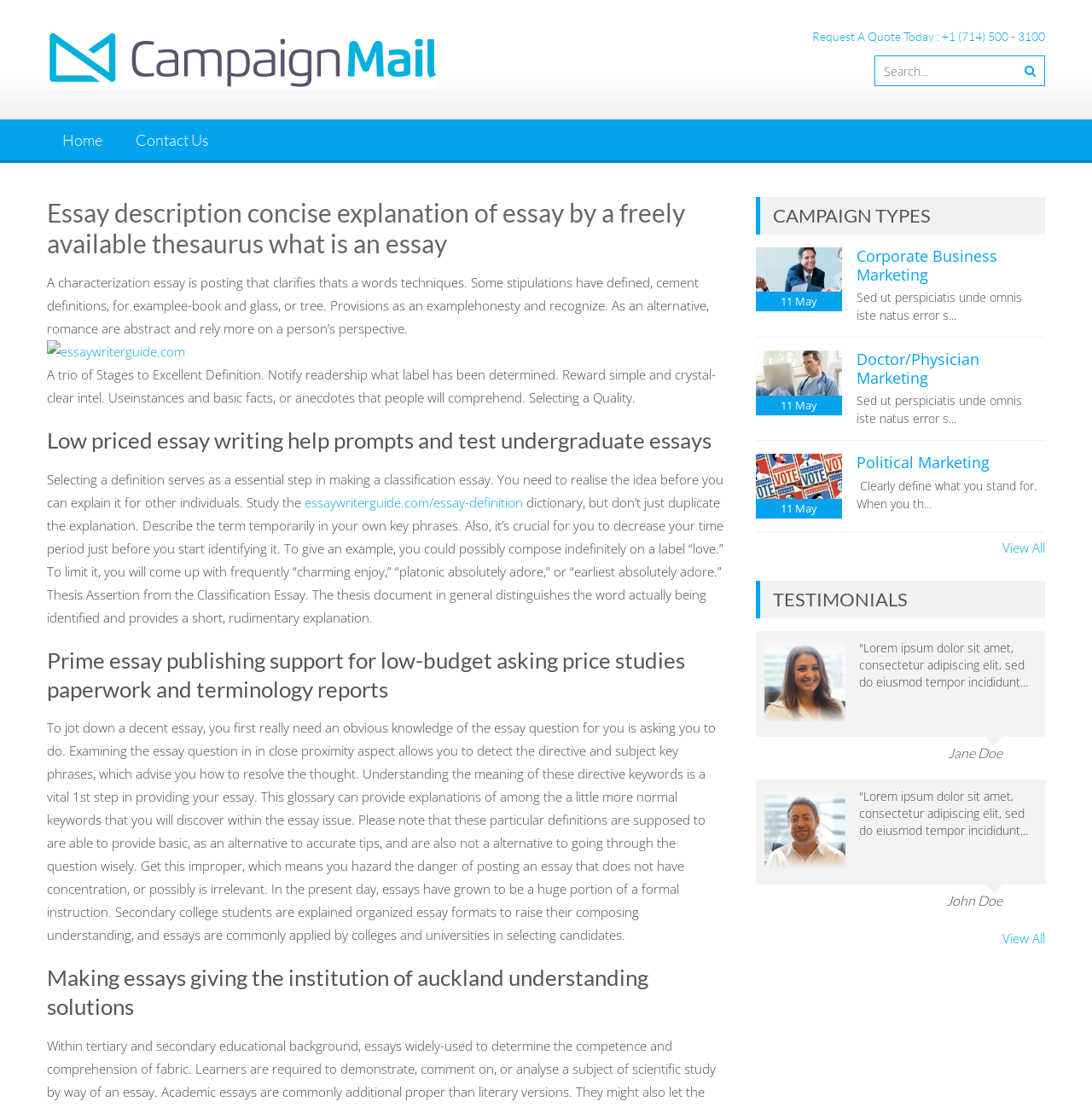How many testimonials are shown?
Please respond to the question with a detailed and well-explained answer.

The testimonials section has two static text elements with quotes, attributed to 'Jane Doe' and 'John Doe'. These are the only two testimonials shown on the webpage.